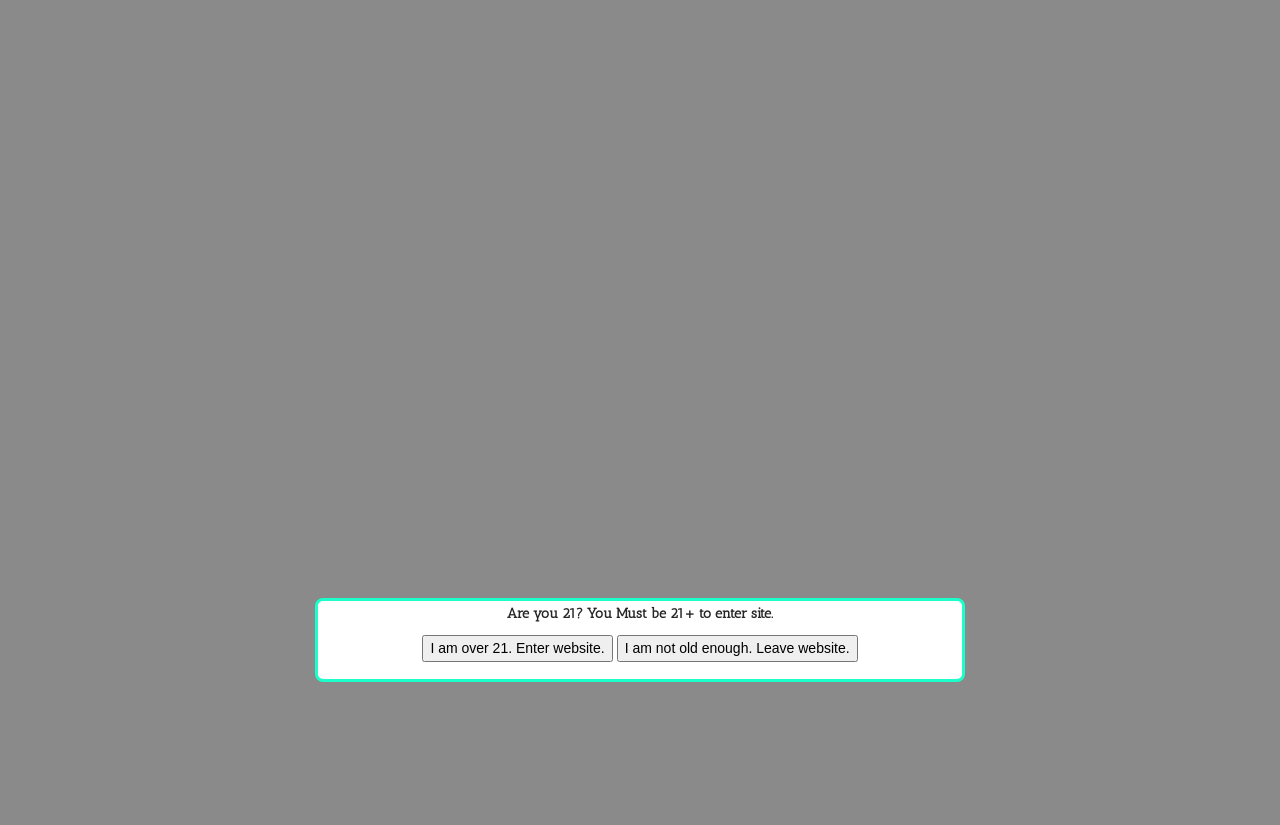Offer a meticulous caption that includes all visible features of the webpage.

The webpage is for DeepGreen, a company that extracts and sells cannabis products. At the top left corner, there is a logo image with a link to the homepage. Below the logo, there are five navigation links: HISTORY, PRODUCTS, VENDORS, LICENSING, and CONTACT, which are evenly spaced and aligned horizontally.

On the left side of the page, there are several headings and sections. The first heading is "AUTHOR", followed by a larger heading "DeepGreen". Below these headings, there is a "POSTS" section, which contains an image and several customer testimonials. Each testimonial has a heading with the customer's name, a link to the full testimonial, and a brief quote from the customer. The testimonials are separated by horizontal lines.

On the right side of the page, there are three sections. The top section has a heading with no text, followed by a search bar with a textbox. Below the search bar, there is another heading with no text, followed by another search bar with a textbox. The third section has a heading "Recent Comments", but there are no comments listed.

At the bottom of the page, there is a warning message "Are you 21? You Must be 21+ to enter site." with two buttons: "I am over 21. Enter website." and "I am not old enough. Leave website."